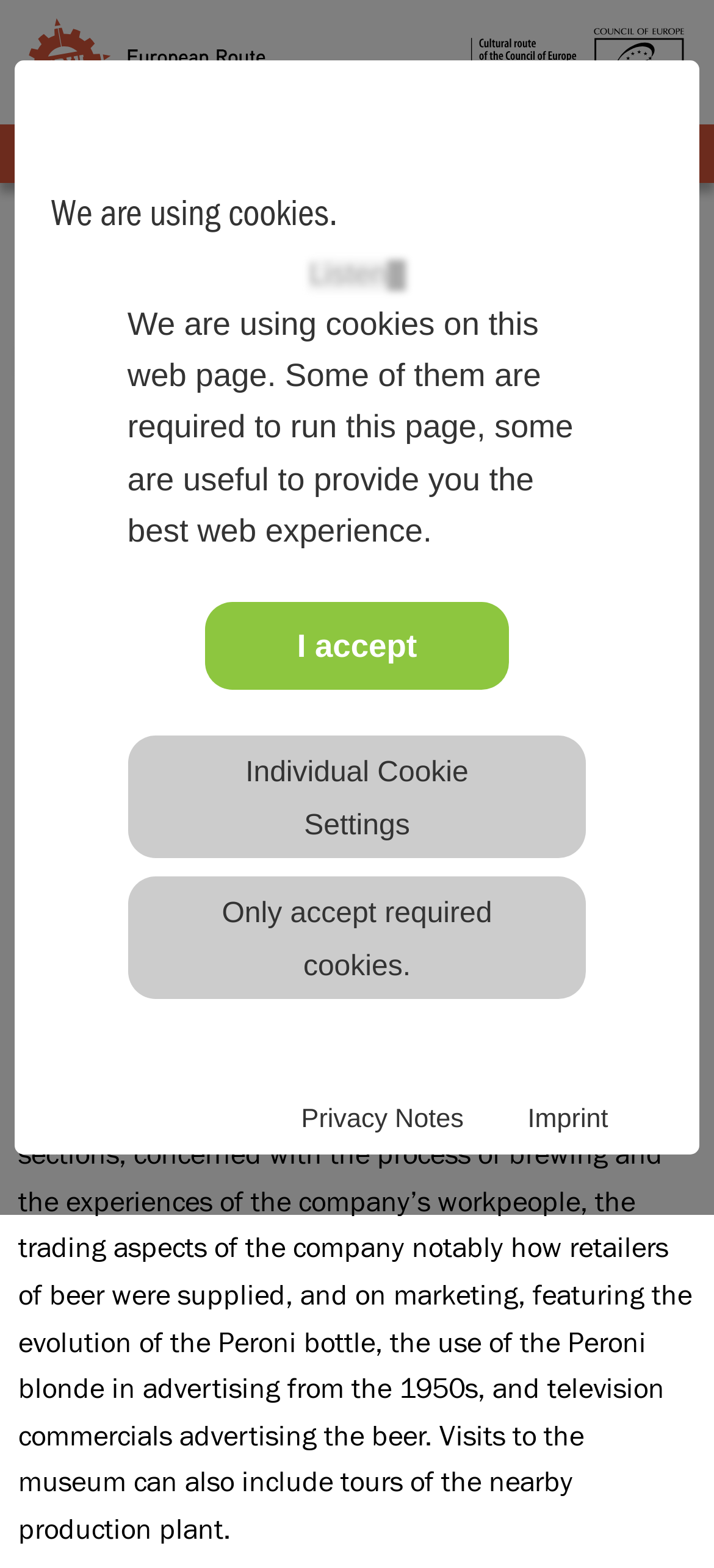Specify the bounding box coordinates of the element's area that should be clicked to execute the given instruction: "Open the MENU". The coordinates should be four float numbers between 0 and 1, i.e., [left, top, right, bottom].

[0.782, 0.084, 0.959, 0.112]